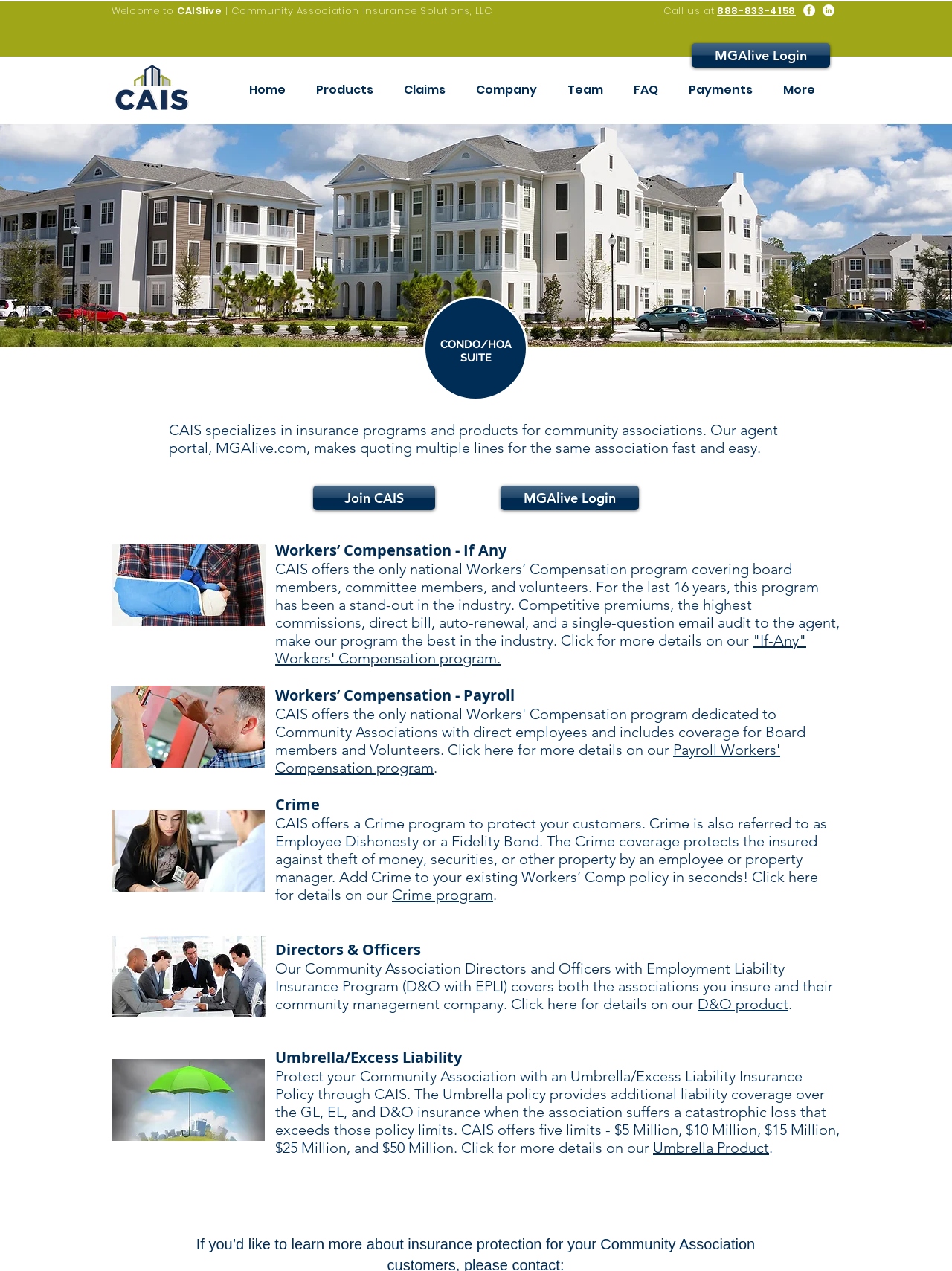Explain the webpage in detail.

This webpage is about CAIS, a company that offers insurance programs and products for community associations. At the top of the page, there is a heading that reads "Welcome to CAISlive | Community Association Insurance Solutions, LLC" and a logo of CAIS. Below the logo, there is a navigation menu with links to different sections of the website, including "Home", "Products", "Claims", "Company", "Team", "FAQ", "Payments", and "More".

On the right side of the page, there is a social bar with links to CAIS's Facebook and LinkedIn pages, represented by white circle icons. Above the social bar, there is a heading that reads "Call us at 888-833-4158" with a link to the phone number.

The main content of the page is divided into sections, each describing a different insurance product offered by CAIS. The first section is about the "CONDO/HOA SUITE" and has a heading that reads "CAIS specializes in insurance programs and products for community associations." Below this heading, there is a paragraph of text that describes the benefits of using CAIS's agent portal, MGAlive.com.

The next section is about Workers' Compensation insurance, with two sub-sections: "If-Any" Workers' Compensation and Payroll Workers' Compensation. Each sub-section has a heading and a paragraph of text that describes the benefits of the program. There are also links to more details on each program.

The following sections are about Crime insurance, Directors & Officers insurance, and Umbrella/Excess Liability insurance, each with a heading and a paragraph of text that describes the benefits of the program. There are also links to more details on each program.

Throughout the page, there are several images, including a logo of CAIS, social media icons, and images related to the different insurance products.